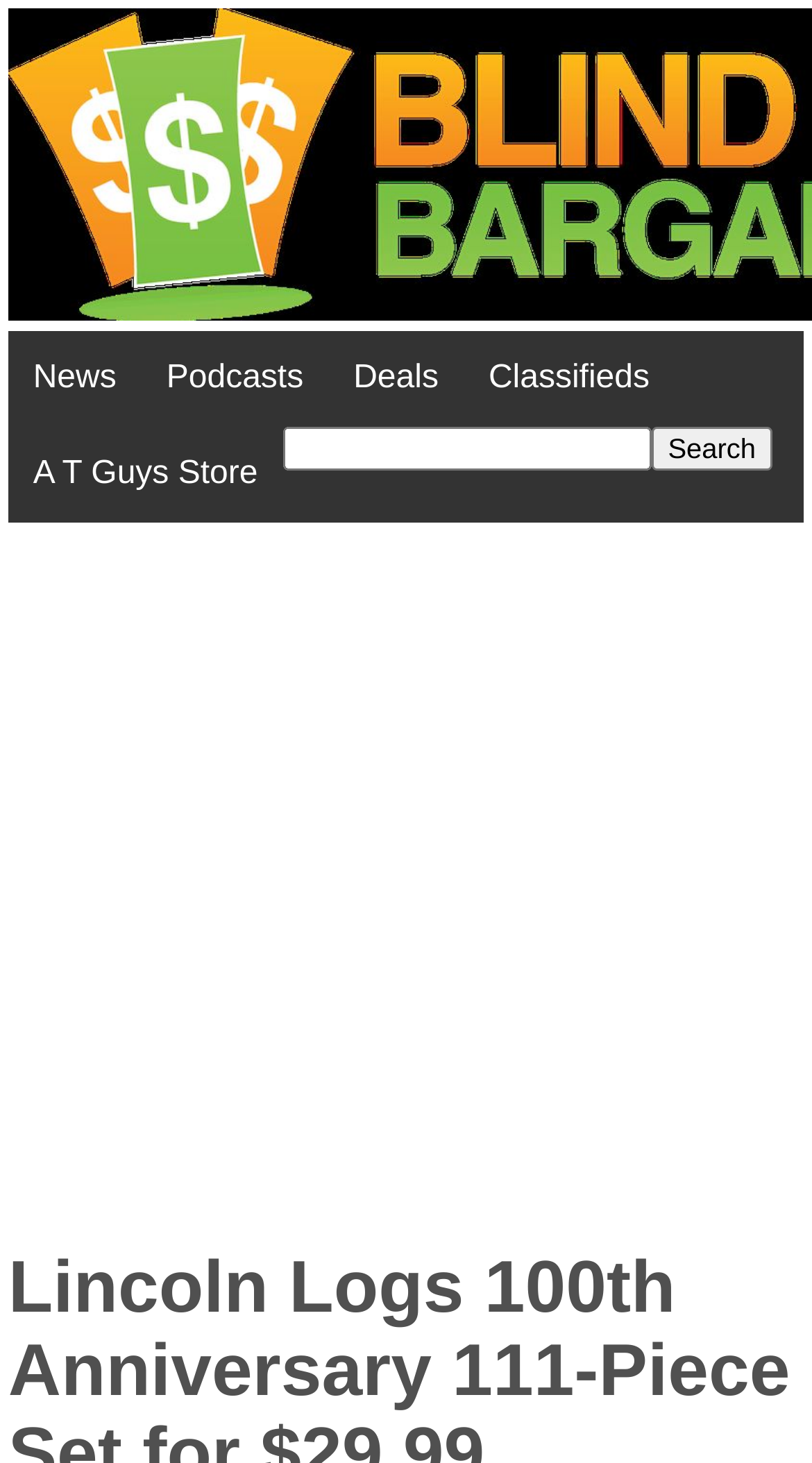Please identify the bounding box coordinates of the element's region that needs to be clicked to fulfill the following instruction: "go to A T Guys Store". The bounding box coordinates should consist of four float numbers between 0 and 1, i.e., [left, top, right, bottom].

[0.01, 0.292, 0.348, 0.357]